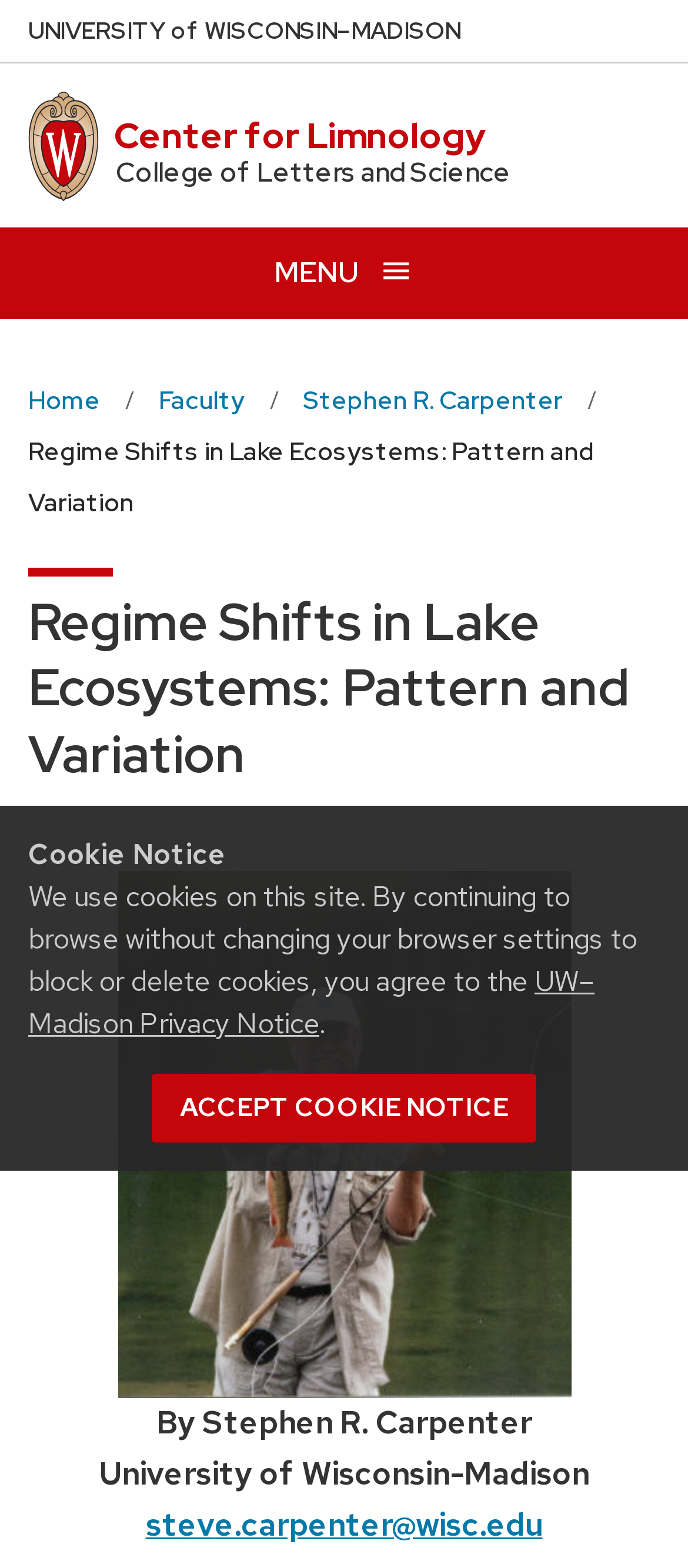What is the name of the institution that the author is affiliated with? Observe the screenshot and provide a one-word or short phrase answer.

University of Wisconsin-Madison